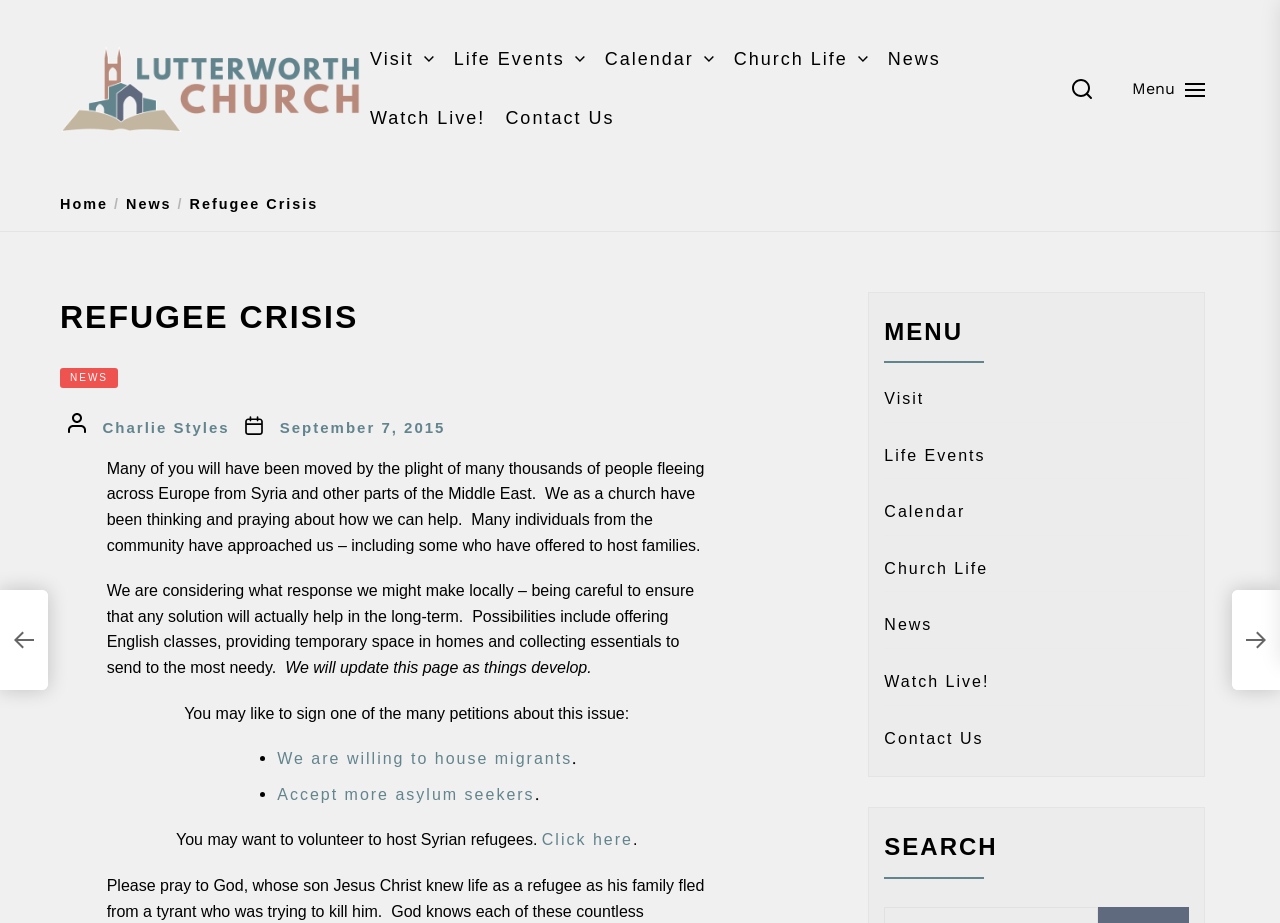Describe every aspect of the webpage in a detailed manner.

The webpage is about the Refugee Crisis and Lutterworth Church's response to it. At the top left, there is a link to "Lutterworth Church" accompanied by an image with the same name. To the right of this, there are several links to different sections of the website, including "Visit", "Life Events", "Calendar", "Church Life", and "News". Below these links, there is a "Watch Live!" and "Contact Us" link.

On the top right, there are two buttons, "Search" and "Menu". Below the top section, there is a navigation bar with breadcrumbs, showing the current page's location in the website's hierarchy. The current page is "Refugee Crisis", which is a subpage of "News".

The main content of the page is divided into two sections. The first section has a heading "REFUGEE CRISIS" and contains a news article about the church's response to the refugee crisis. The article discusses how the church is considering ways to help, including offering English classes, providing temporary space in homes, and collecting essentials to send to those in need.

The second section has several links to petitions related to the refugee crisis, including "We are willing to house migrants" and "Accept more asylum seekers". There is also a link to volunteer to host Syrian refugees.

On the right side of the page, there is a menu section with links to different parts of the website, including "Visit", "Life Events", "Calendar", "Church Life", "News", "Watch Live!", and "Contact Us". At the bottom of this section, there is a "SEARCH" heading.